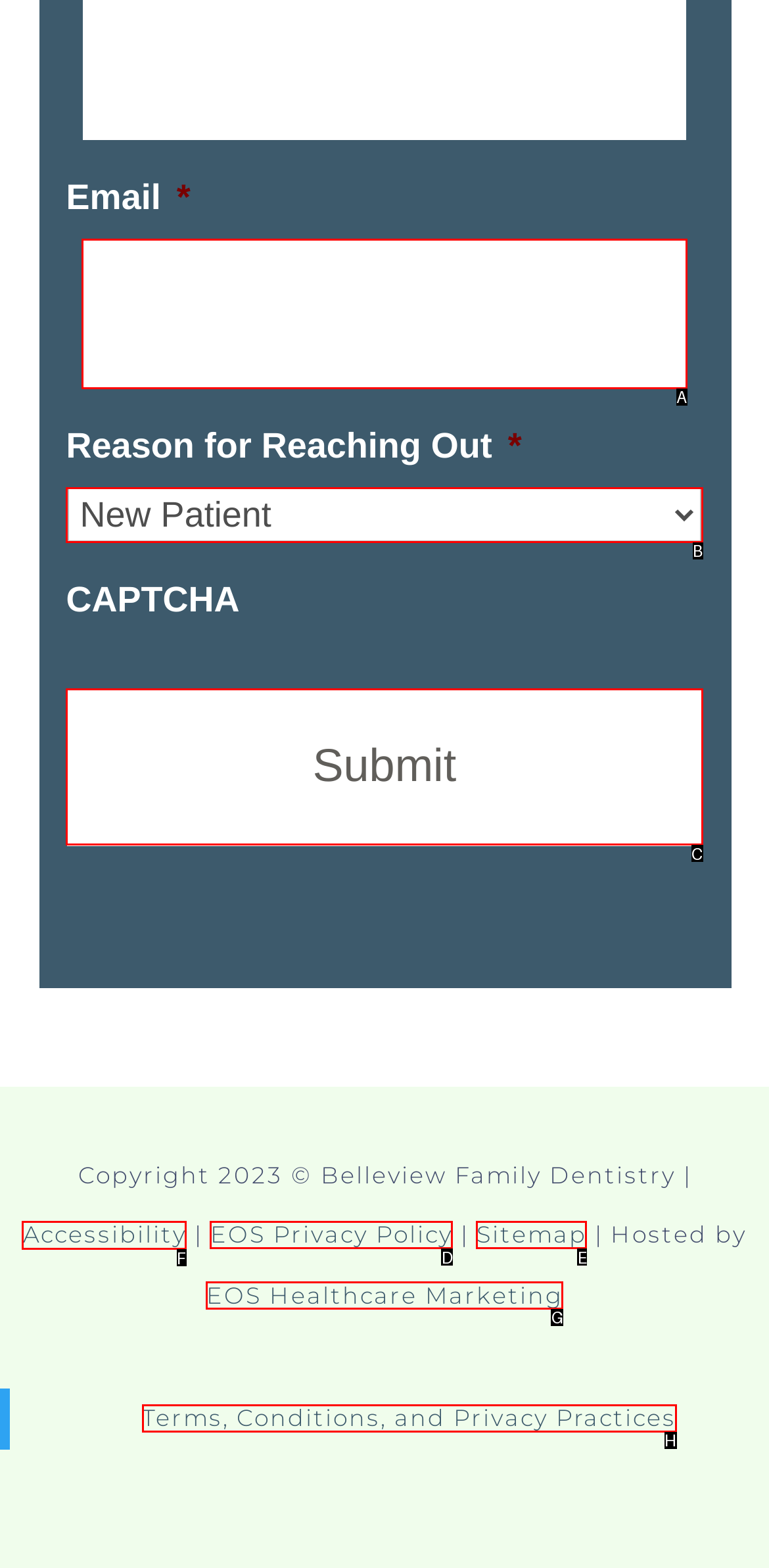Determine which option you need to click to execute the following task: View accessibility page. Provide your answer as a single letter.

F